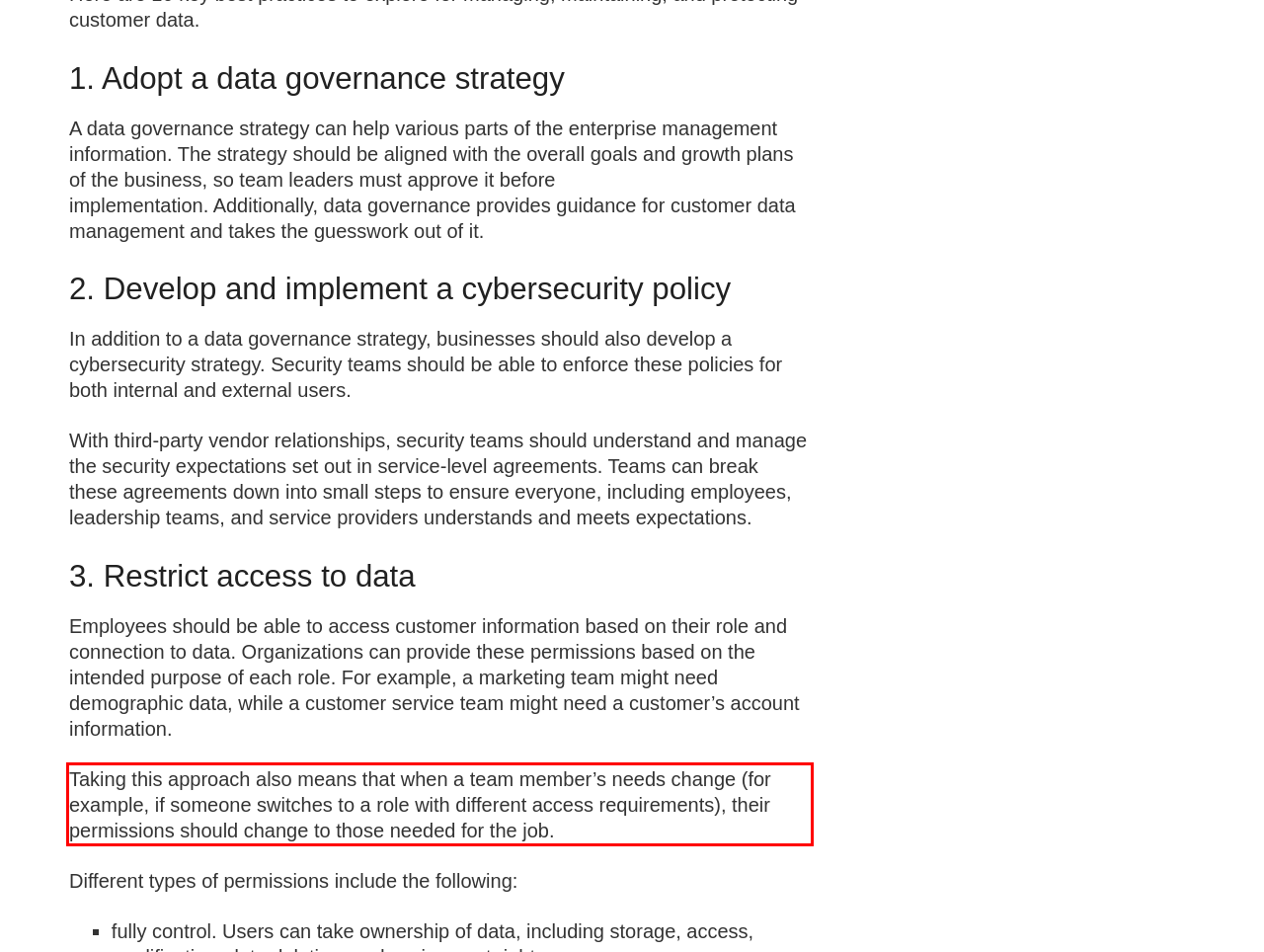Identify the text within the red bounding box on the webpage screenshot and generate the extracted text content.

Taking this approach also means that when a team member’s needs change (for example, if someone switches to a role with different access requirements), their permissions should change to those needed for the job.